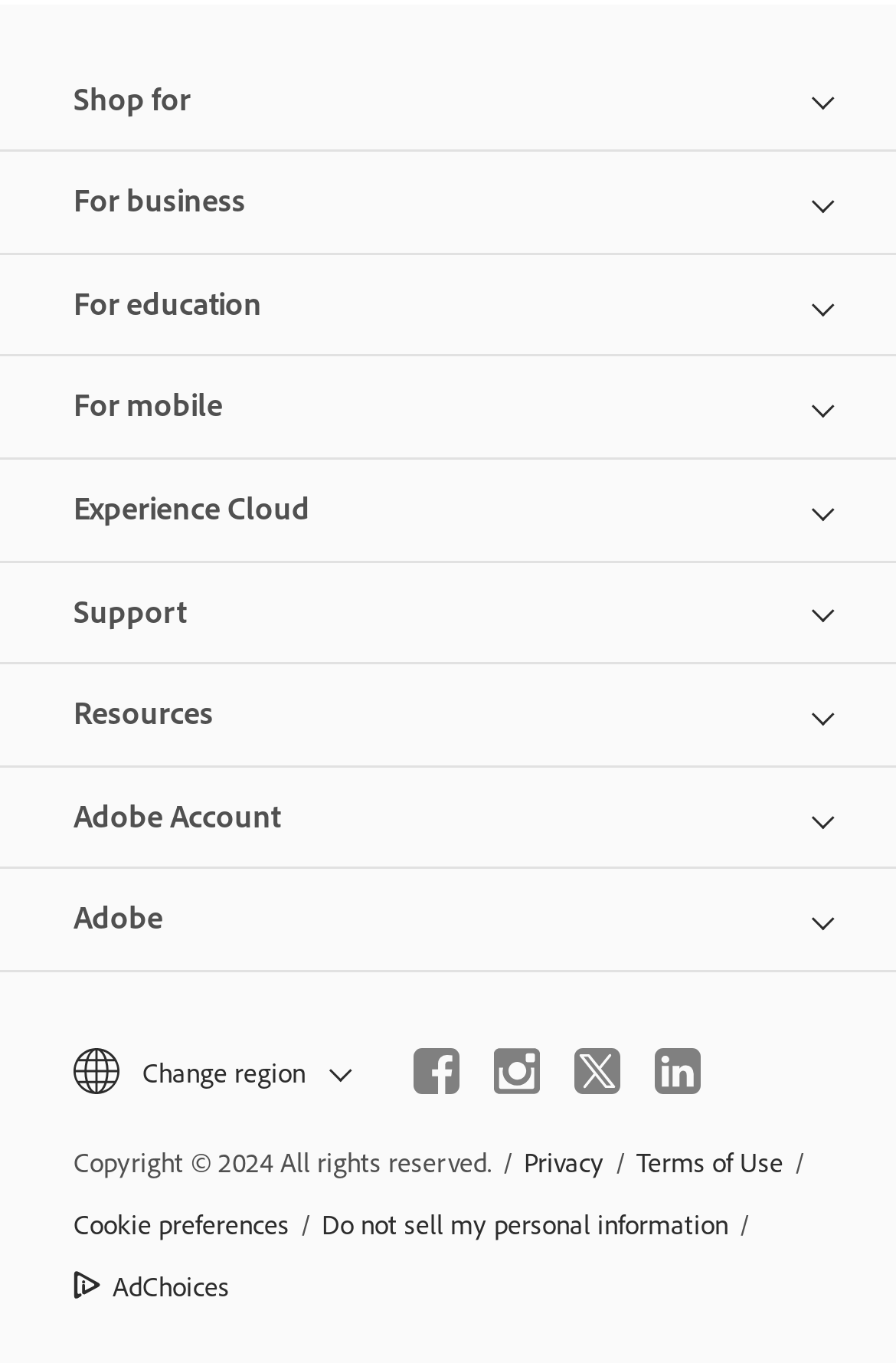Can you pinpoint the bounding box coordinates for the clickable element required for this instruction: "Click the Change region button"? The coordinates should be four float numbers between 0 and 1, i.e., [left, top, right, bottom].

[0.082, 0.764, 0.385, 0.809]